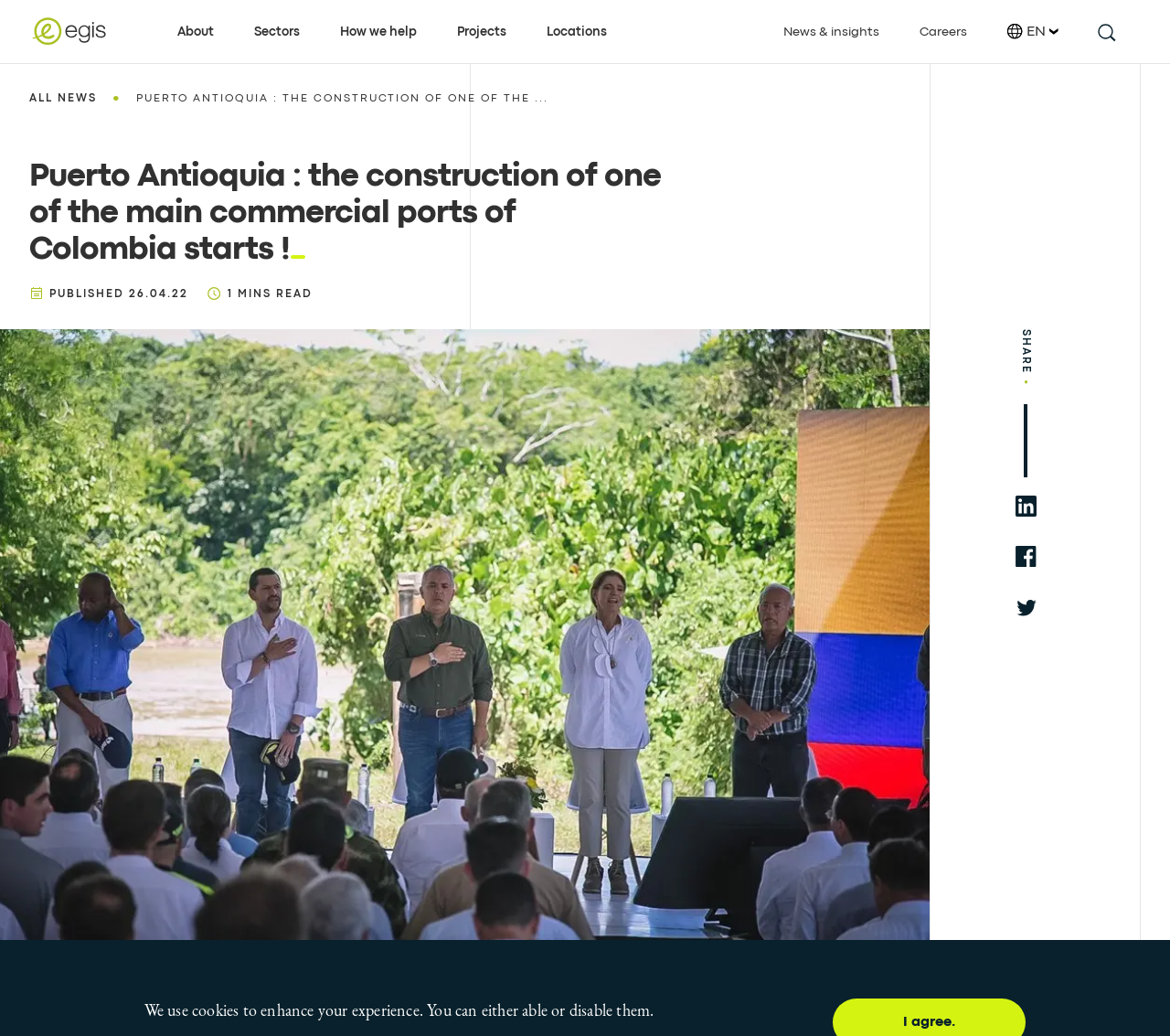How many minutes does it take to read this news?
Carefully analyze the image and provide a thorough answer to the question.

Although there is a section that says 'MINS READ', it does not provide a specific number of minutes.